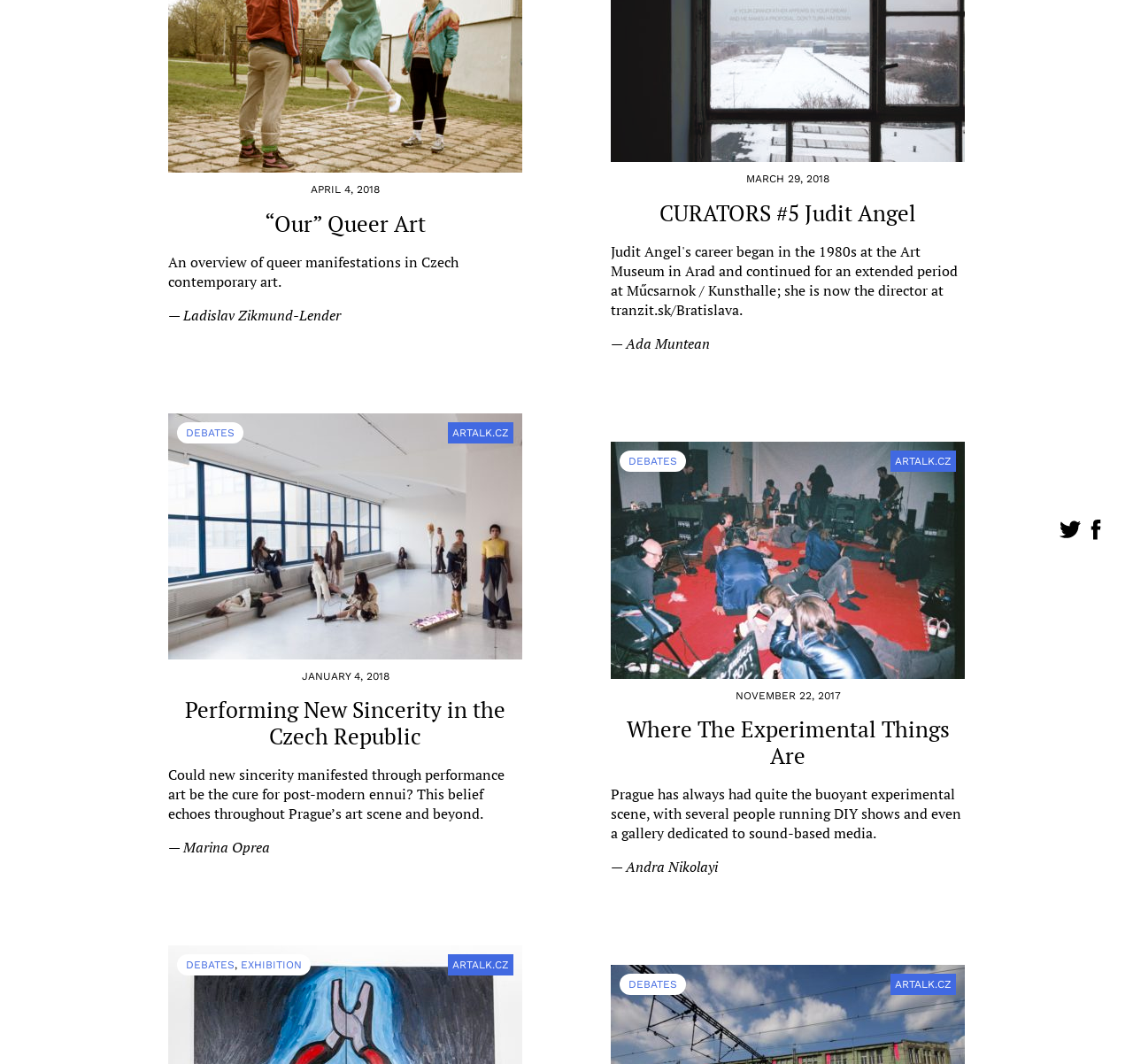Find the bounding box coordinates for the HTML element specified by: "Where The Experimental Things Are".

[0.553, 0.672, 0.838, 0.724]